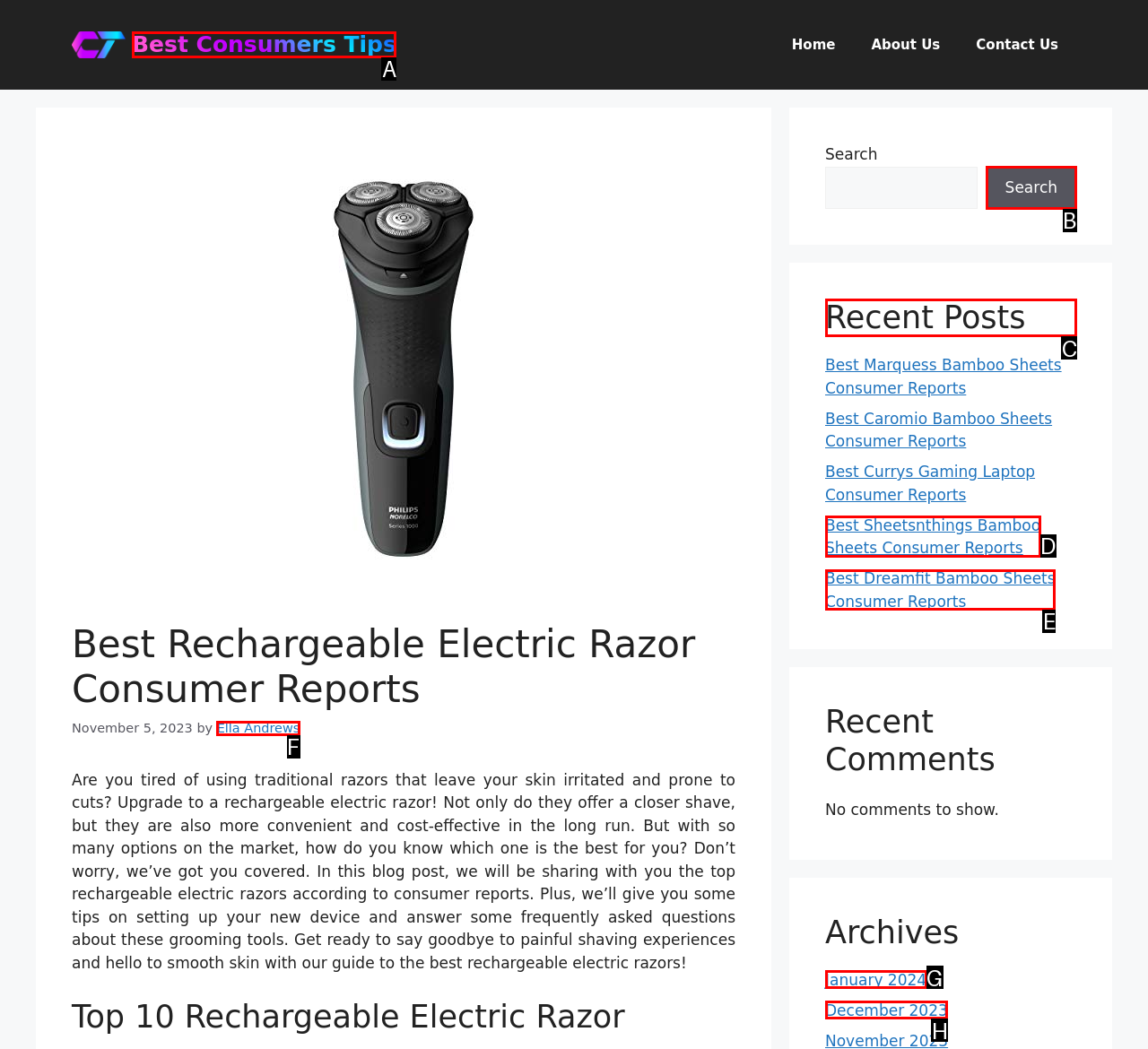Given the task: Check Recent Posts, tell me which HTML element to click on.
Answer with the letter of the correct option from the given choices.

C